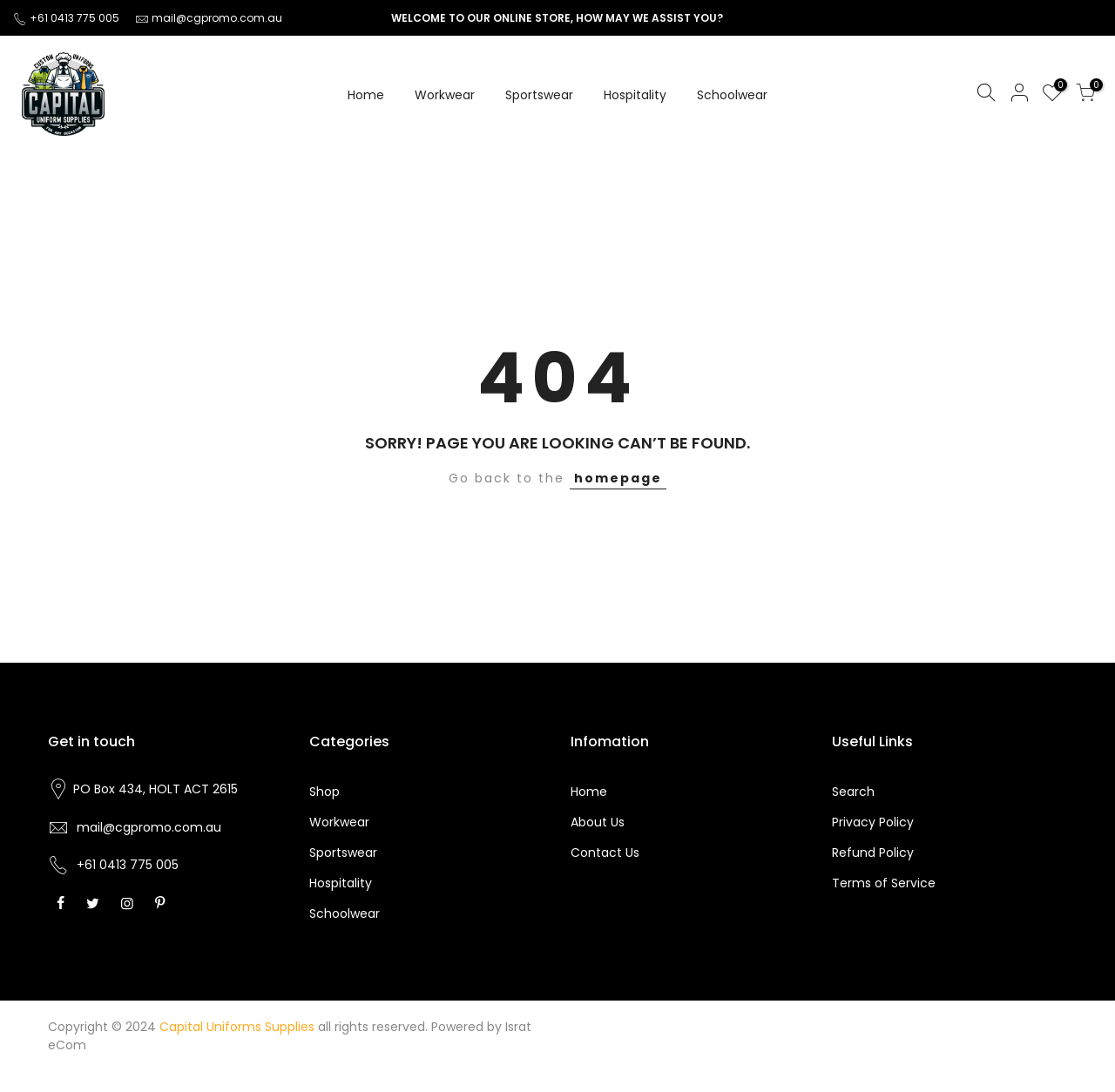Using the information in the image, could you please answer the following question in detail:
What are the categories of products available on this website?

I found the categories by looking at the navigation menu, where I saw links to 'Workwear', 'Sportswear', 'Hospitality', and 'Schoolwear'. These categories are likely the types of products available on this website.